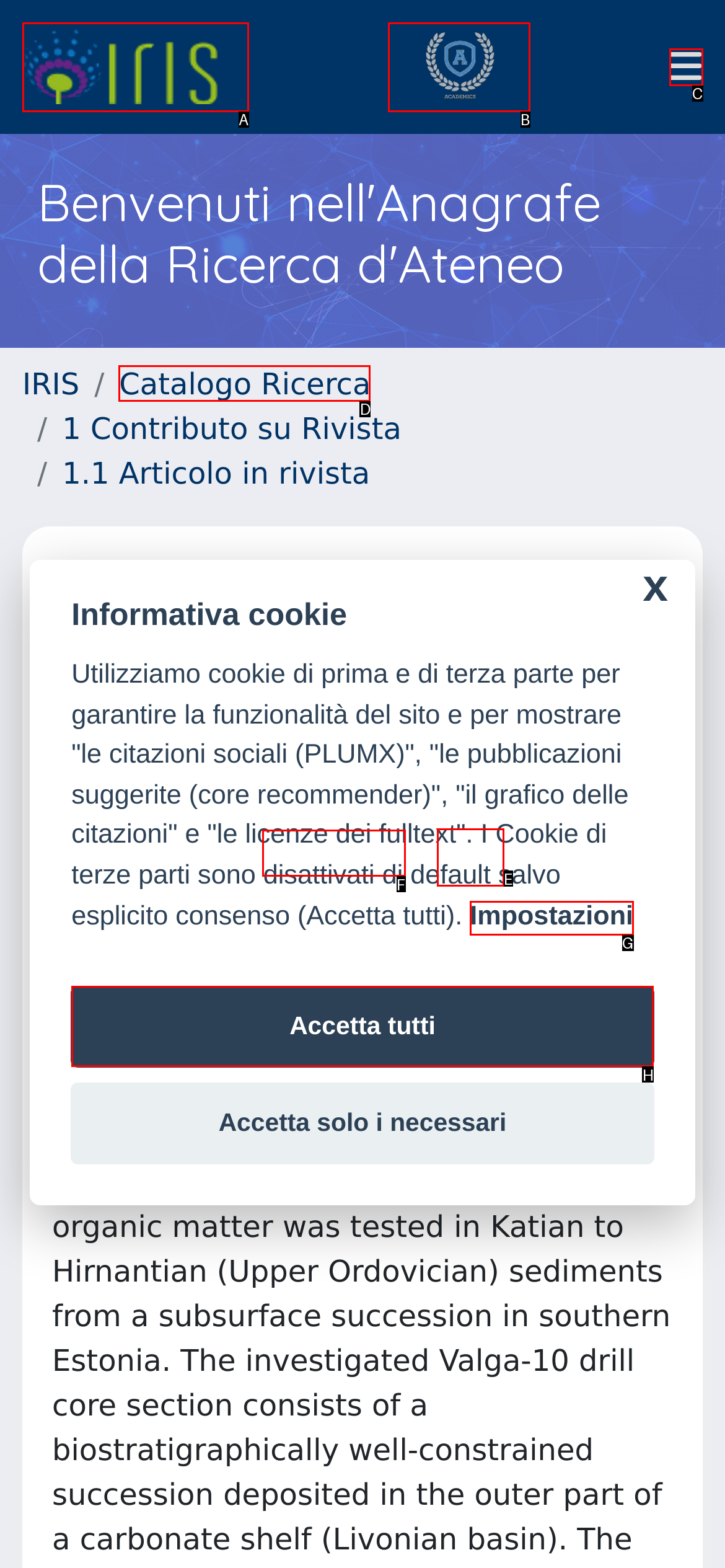Pick the right letter to click to achieve the task: view IRIS catalog
Answer with the letter of the correct option directly.

D